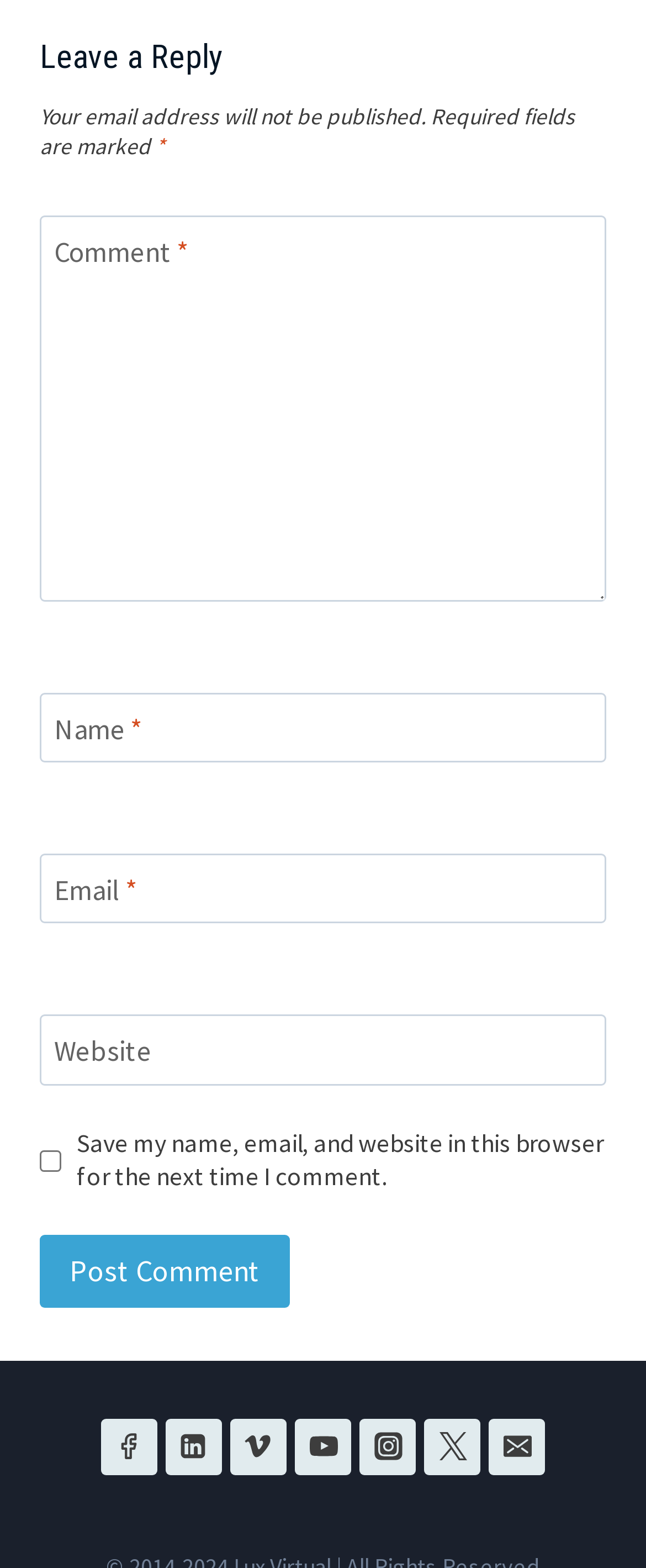Please identify the bounding box coordinates of the area I need to click to accomplish the following instruction: "Visit the Facebook page".

[0.156, 0.904, 0.243, 0.94]